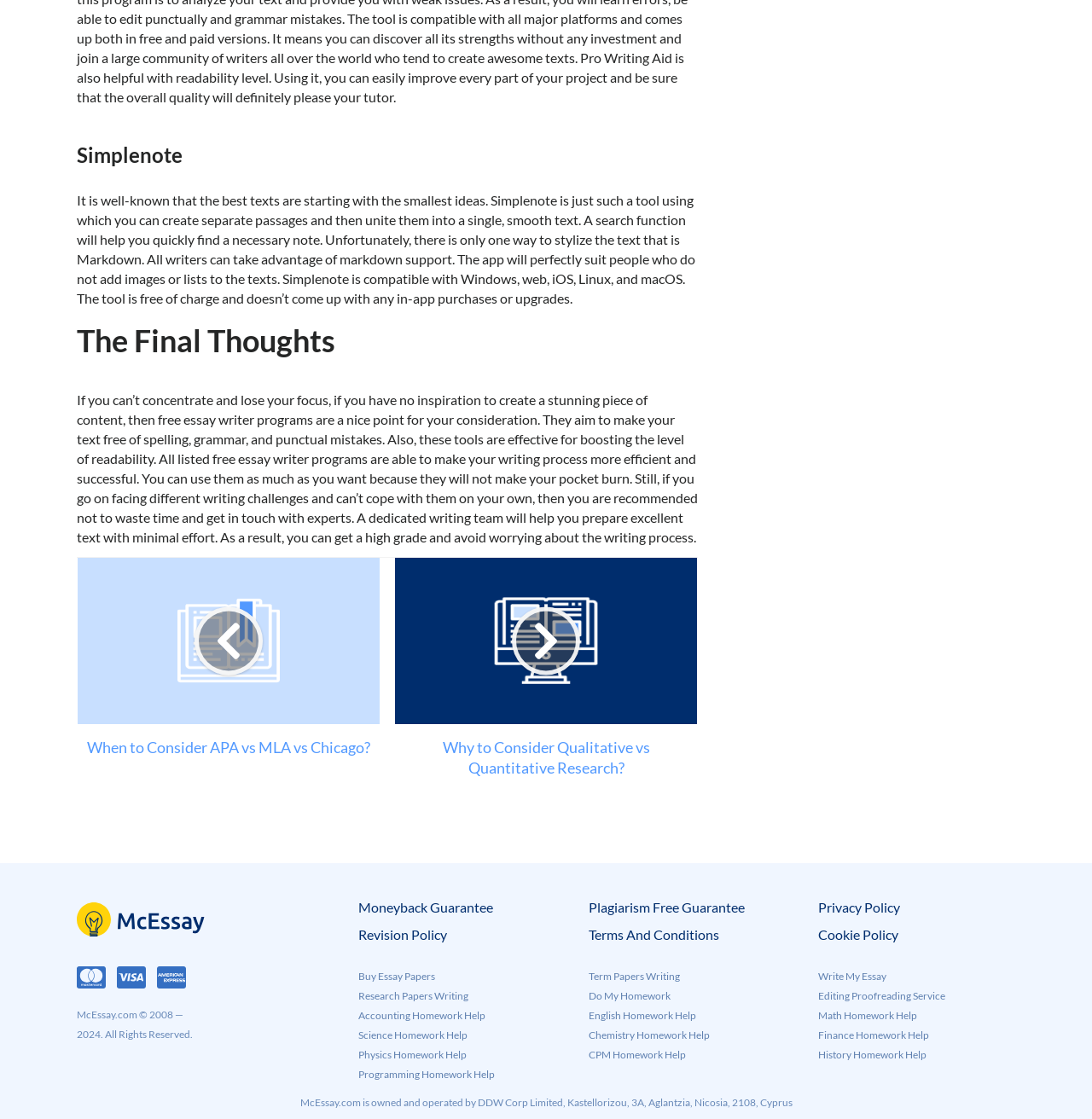Use a single word or phrase to answer this question: 
What is the recommended action for those who face writing challenges?

Get in touch with experts